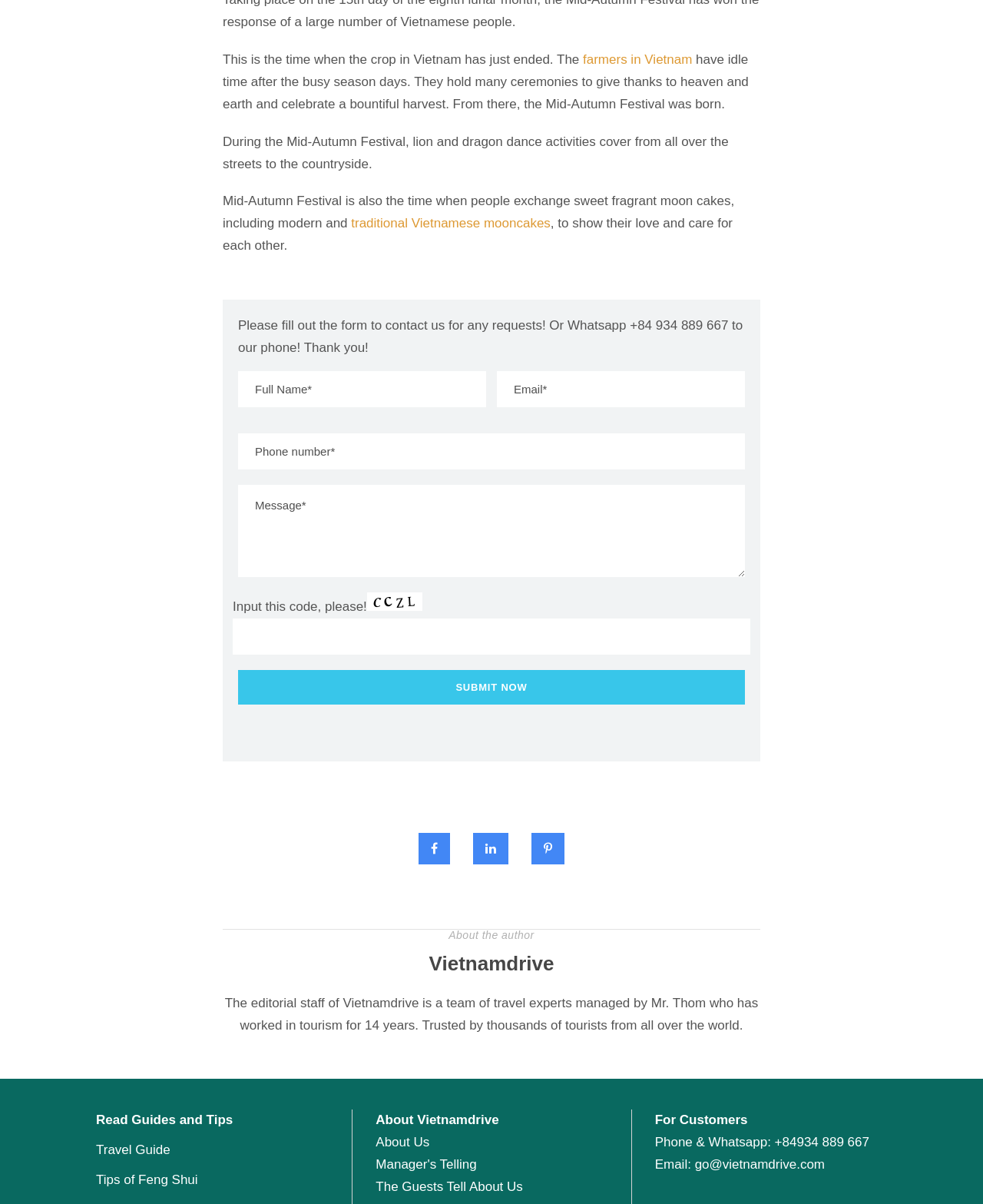Identify the bounding box coordinates for the region of the element that should be clicked to carry out the instruction: "Visit the Vietnamdrive homepage". The bounding box coordinates should be four float numbers between 0 and 1, i.e., [left, top, right, bottom].

[0.436, 0.79, 0.564, 0.81]